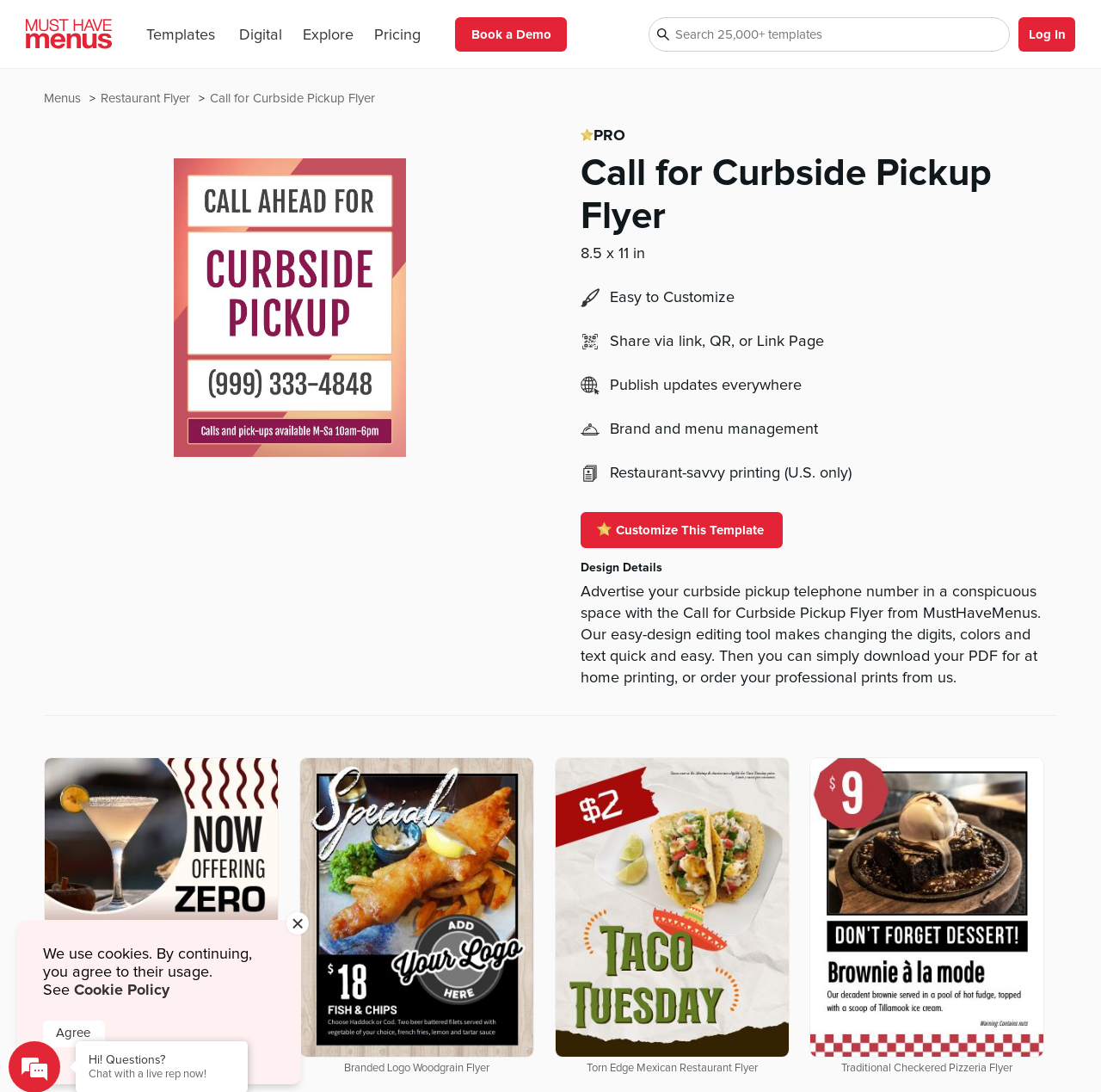Determine the bounding box coordinates for the area that should be clicked to carry out the following instruction: "Click on the link to learn more about US Treasury demanding extra tools to prosecute crypto firms".

None